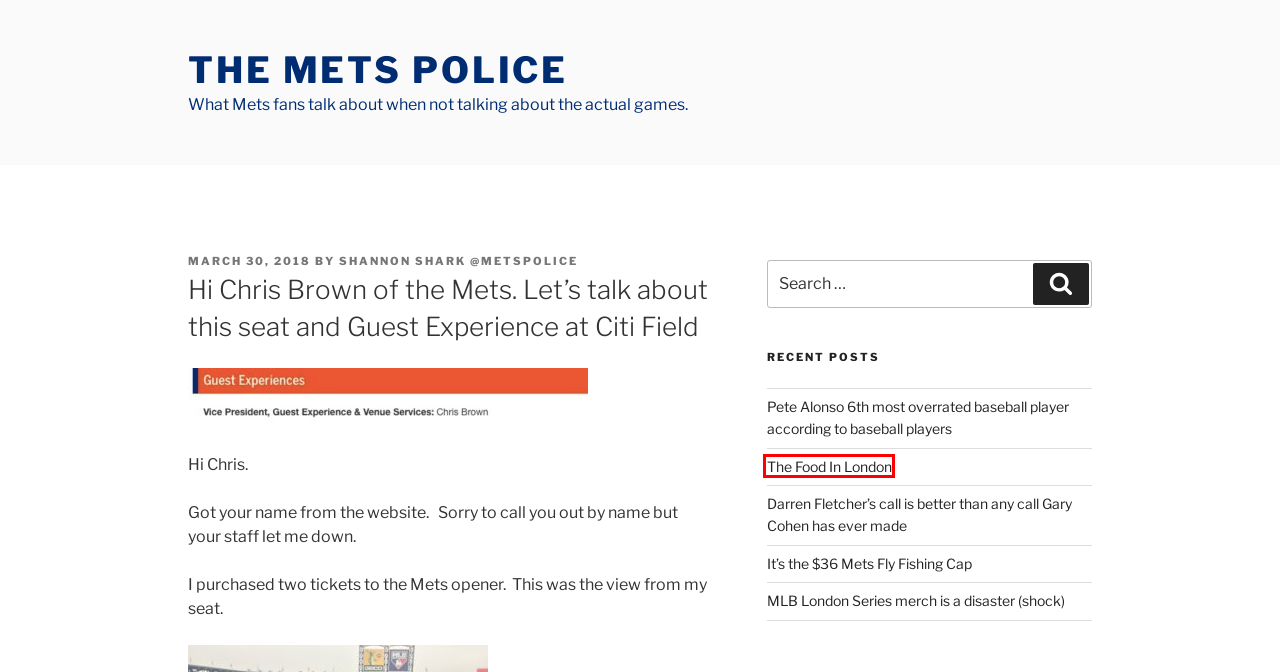Using the screenshot of a webpage with a red bounding box, pick the webpage description that most accurately represents the new webpage after the element inside the red box is clicked. Here are the candidates:
A. It's the $36 Mets Fly Fishing Cap - The Mets Police
B. The Mets Police - What Mets fans talk about when not talking about the actual games.
C. Shannon Shark
D. Darren Fletcher's call is better than any call Gary Cohen has ever made - The Mets Police
E. MLB London Series merch is a disaster (shock) - The Mets Police
F. The Food In London - The Mets Police
G. Pete Alonso 6th most overrated baseball player according to baseball players - The Mets Police
H. Privacy Policy - The Mets Police

F